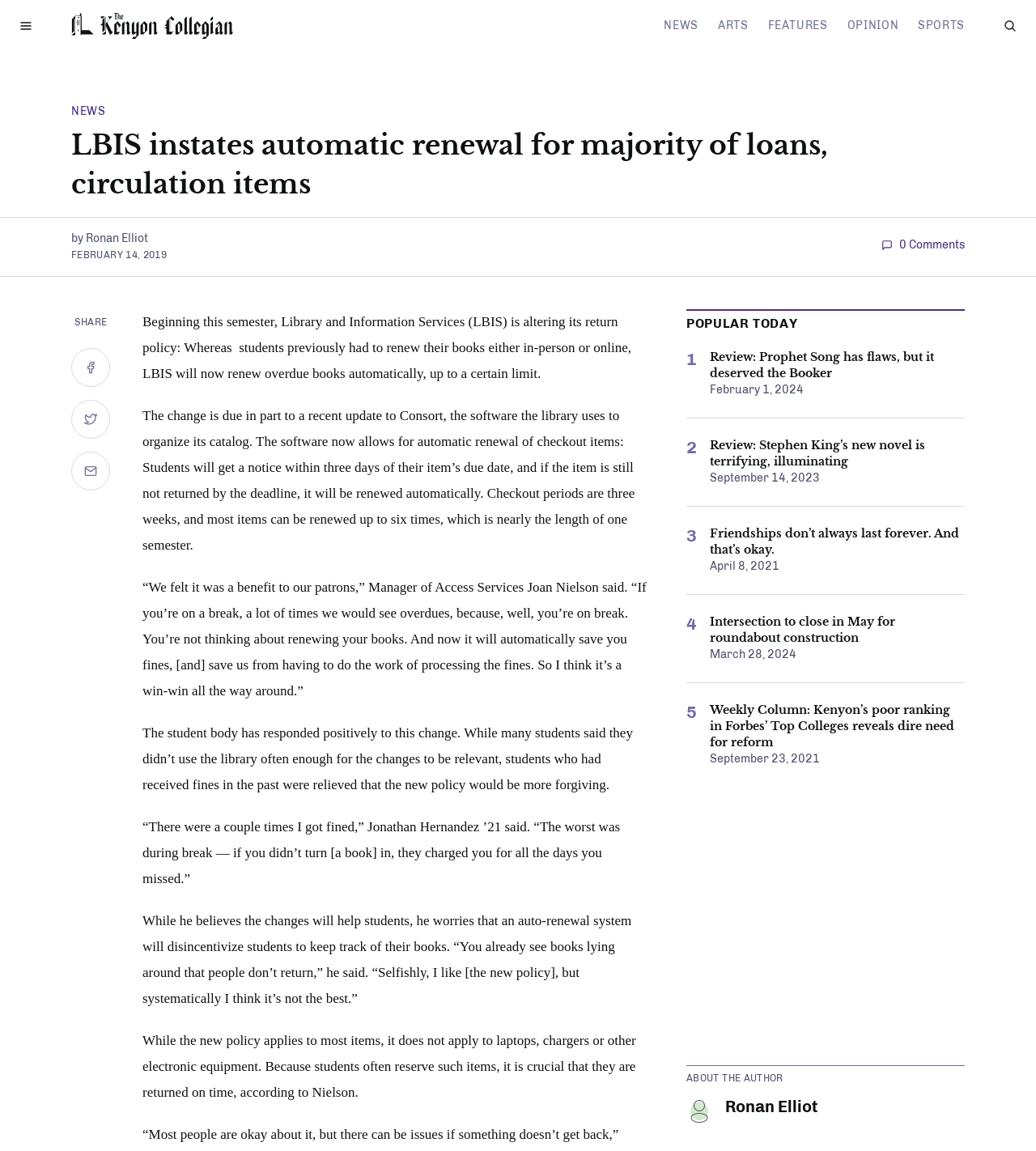Write an elaborate caption that captures the essence of the webpage.

This webpage is an online news article from The Kenyon Collegian, serving Kenyon College and Gambier, Ohio since 1856. At the top of the page, there is a heading with the title of the article, "LBIS instates automatic renewal for majority of loans, circulation items." Below the title, there is a section with the author's name, "Ronan Elliot," and the date of publication, "FEBRUARY 14, 2019."

The main content of the article is divided into several paragraphs, describing the new policy of Library and Information Services (LBIS) to automatically renew overdue books, up to a certain limit. The article quotes the Manager of Access Services, Joan Nielson, and a student, Jonathan Hernandez '21, who shares his experience with the old policy and his thoughts on the new one.

On the right side of the page, there are several links to other news articles, categorized under "POPULAR TODAY." These articles have headings, such as "Review: Prophet Song has flaws, but it deserved the Booker" and "Friendships don’t always last forever. And that’s okay." Each article has a link to read more, along with the date of publication.

At the top of the page, there are navigation links to different sections of the website, including "NEWS," "ARTS," "FEATURES," "OPINION," and "SPORTS." There are also two buttons, "Toggle Menu" and "Toggle Search," which allow users to access the menu and search function, respectively.